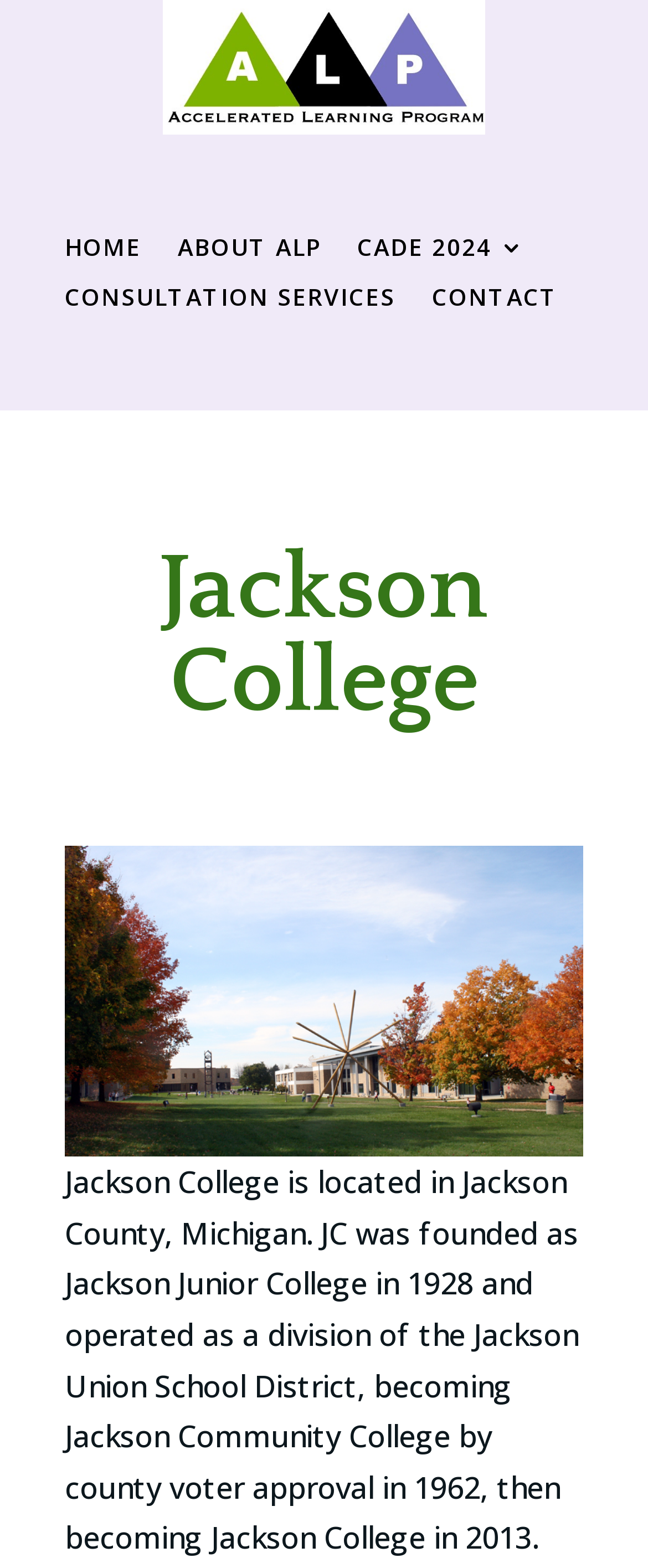How many navigation links are at the top of the webpage?
From the details in the image, provide a complete and detailed answer to the question.

There are five navigation links at the top of the webpage, which are 'HOME', 'ABOUT ALP', 'CADE 2024 3', 'CONSULTATION SERVICES', and 'CONTACT'.